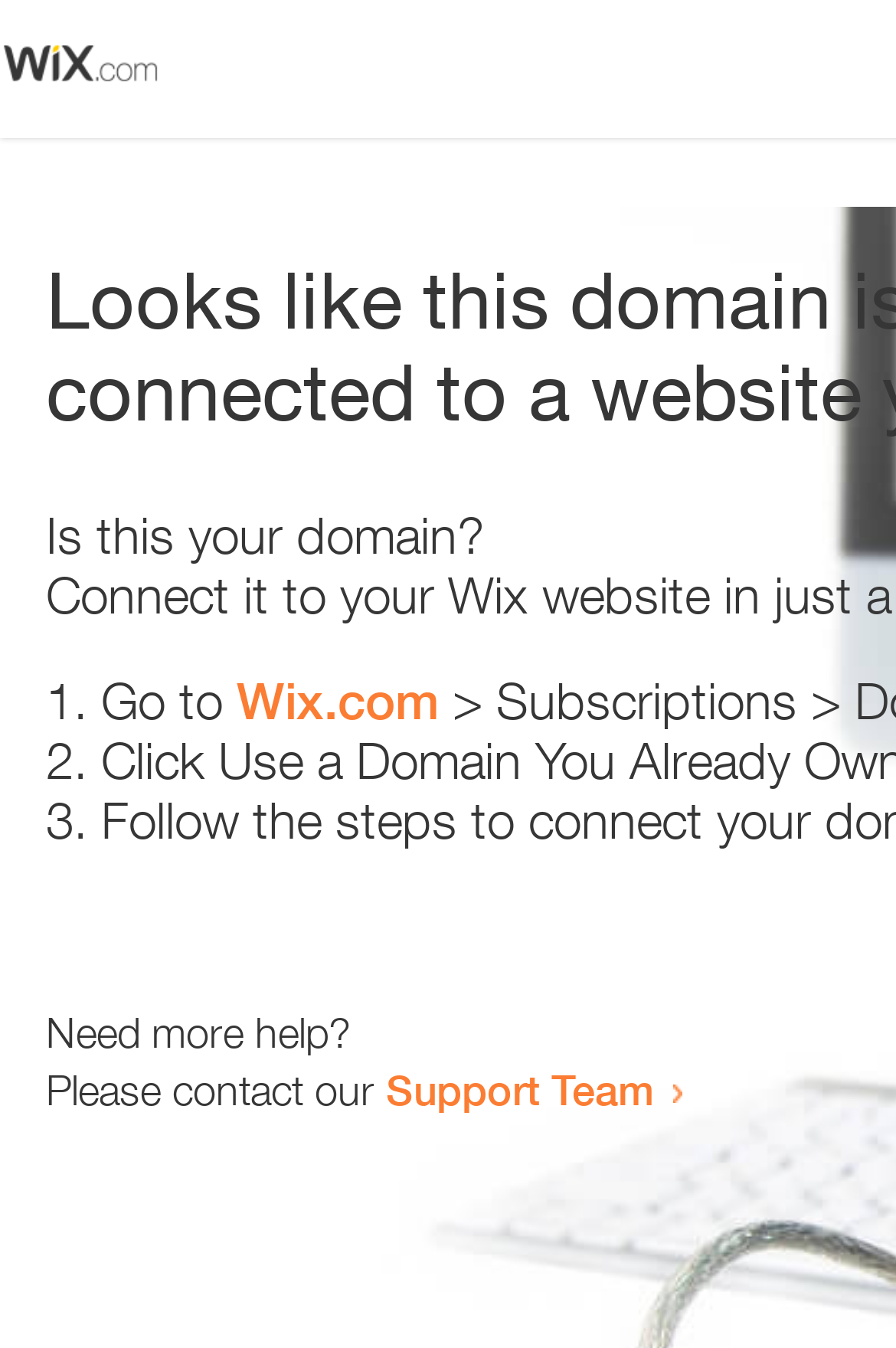Identify the first-level heading on the webpage and generate its text content.

Looks like this domain isn't
connected to a website yet